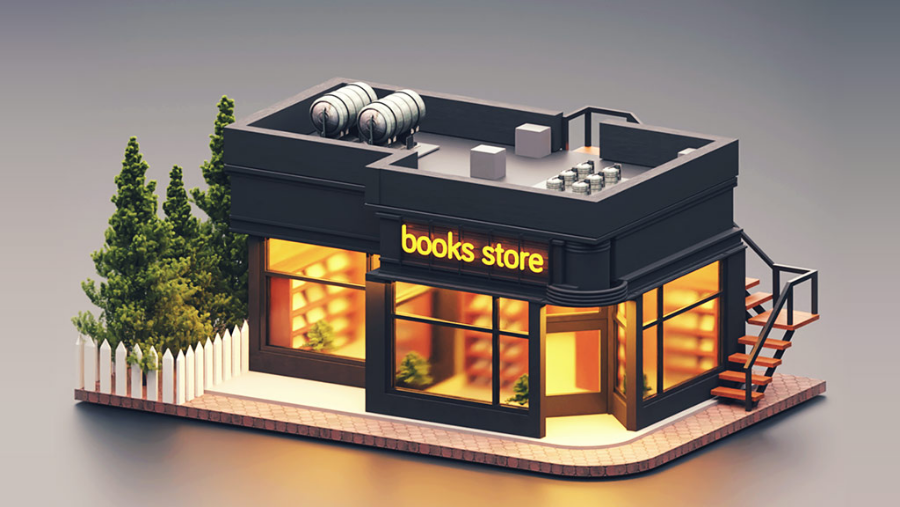Explain in detail what you see in the image.

This visually striking 3D model depicts a charming bookstore, characterized by its inviting facade and warm, glowing interior. The storefront features large glass windows that showcase the bookshelves inside, inviting passersby to explore further. Above the prominent "books store" sign, which shines in bright yellow, you can see an industrial rooftop adorned with cylindrical tanks, hinting at a unique architectural design. Surrounding the building are neatly trimmed trees, adding a touch of greenery, and a white picket fence that enhances its inviting atmosphere. A side staircase leads to the upper floor, suggesting additional space or a cozy reading nook. This is a perfect representation of a modern isometric scene crafted in Blender, embodying both creativity and a love for literature.